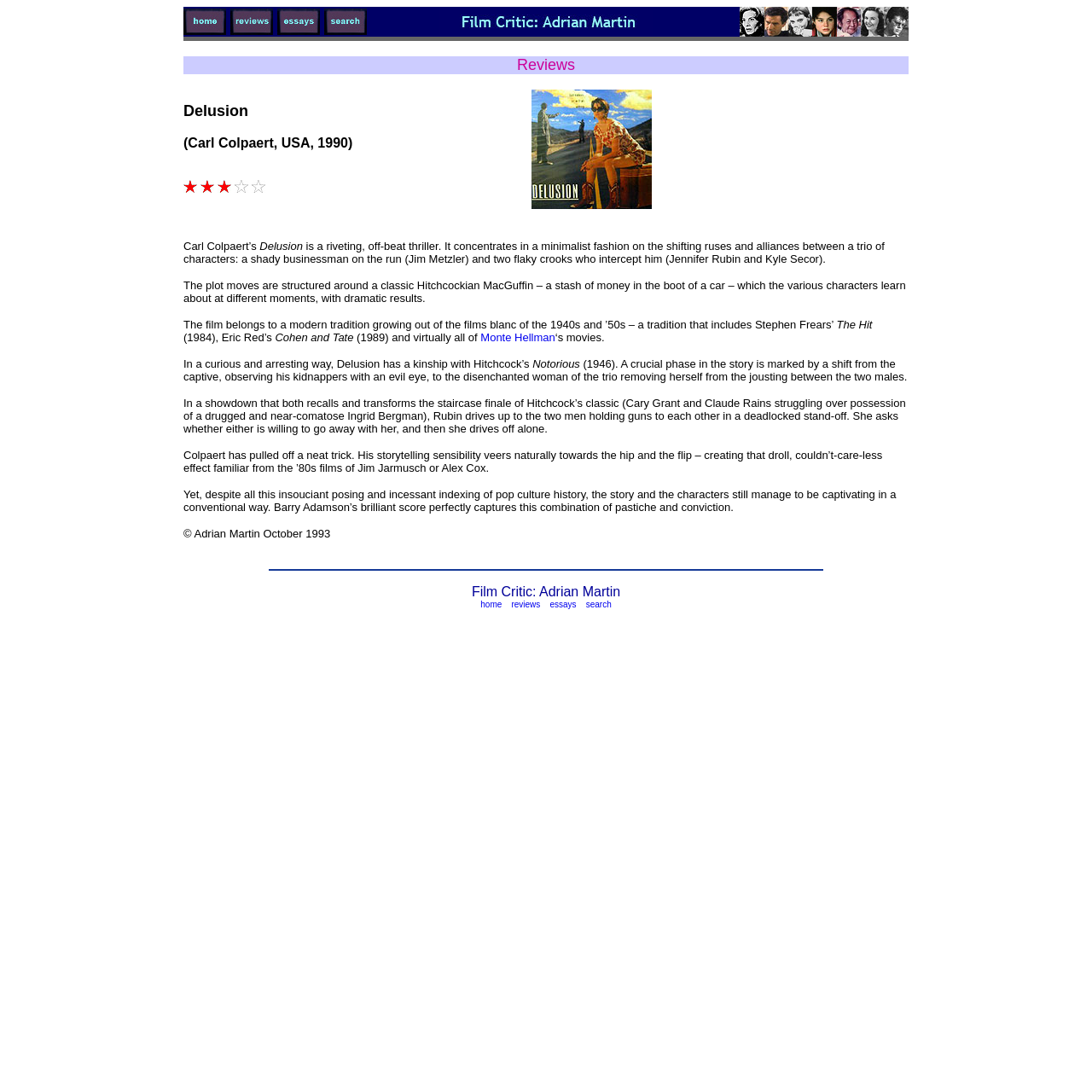Use a single word or phrase to answer the question: What is the name of the film being reviewed?

Delusion